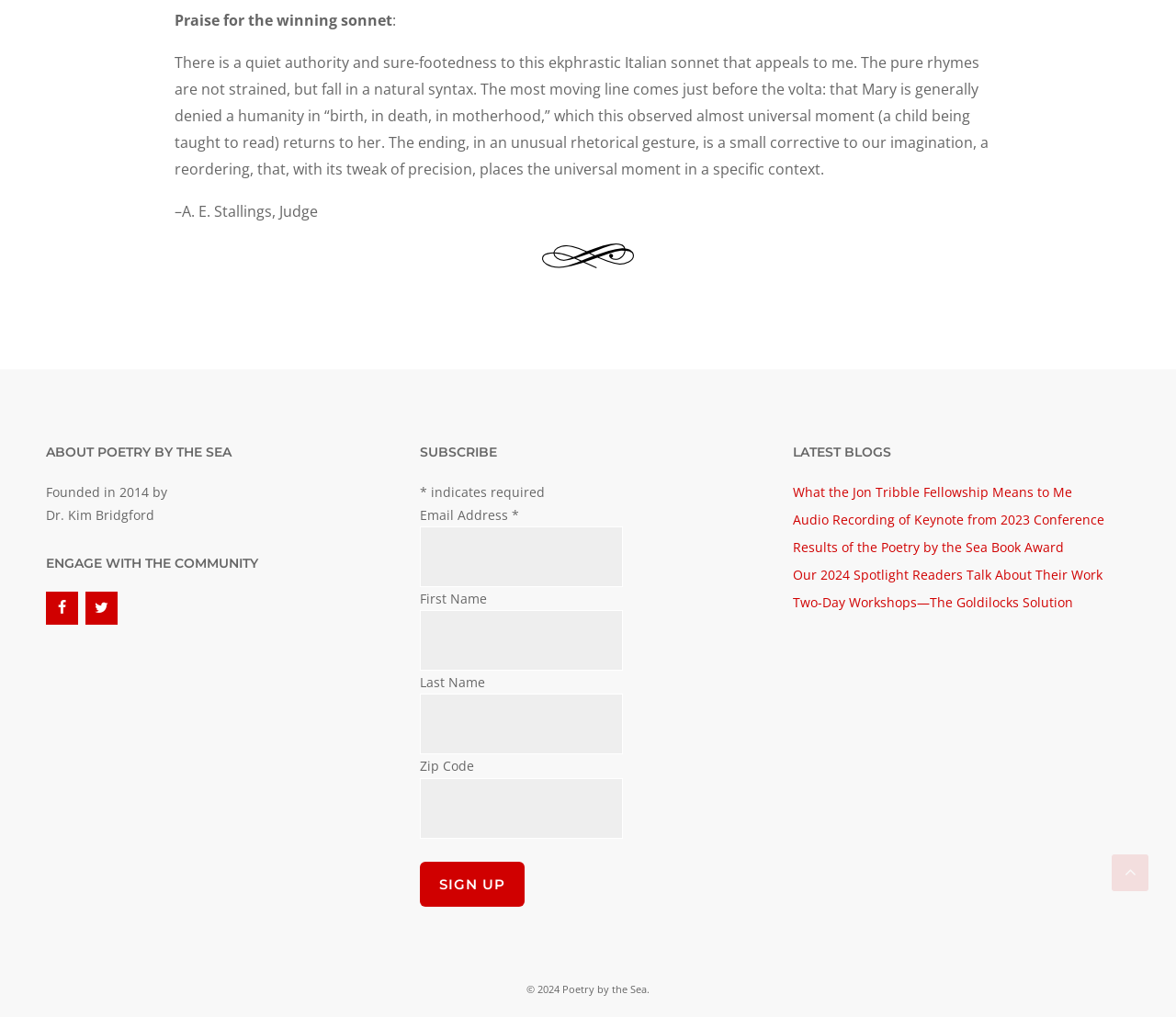What is the purpose of the 'SIGN UP' button?
Provide a well-explained and detailed answer to the question.

I inferred the purpose of the 'SIGN UP' button by looking at the surrounding text fields, which ask for email address, first name, last name, and zip code, suggesting that the button is for subscription.